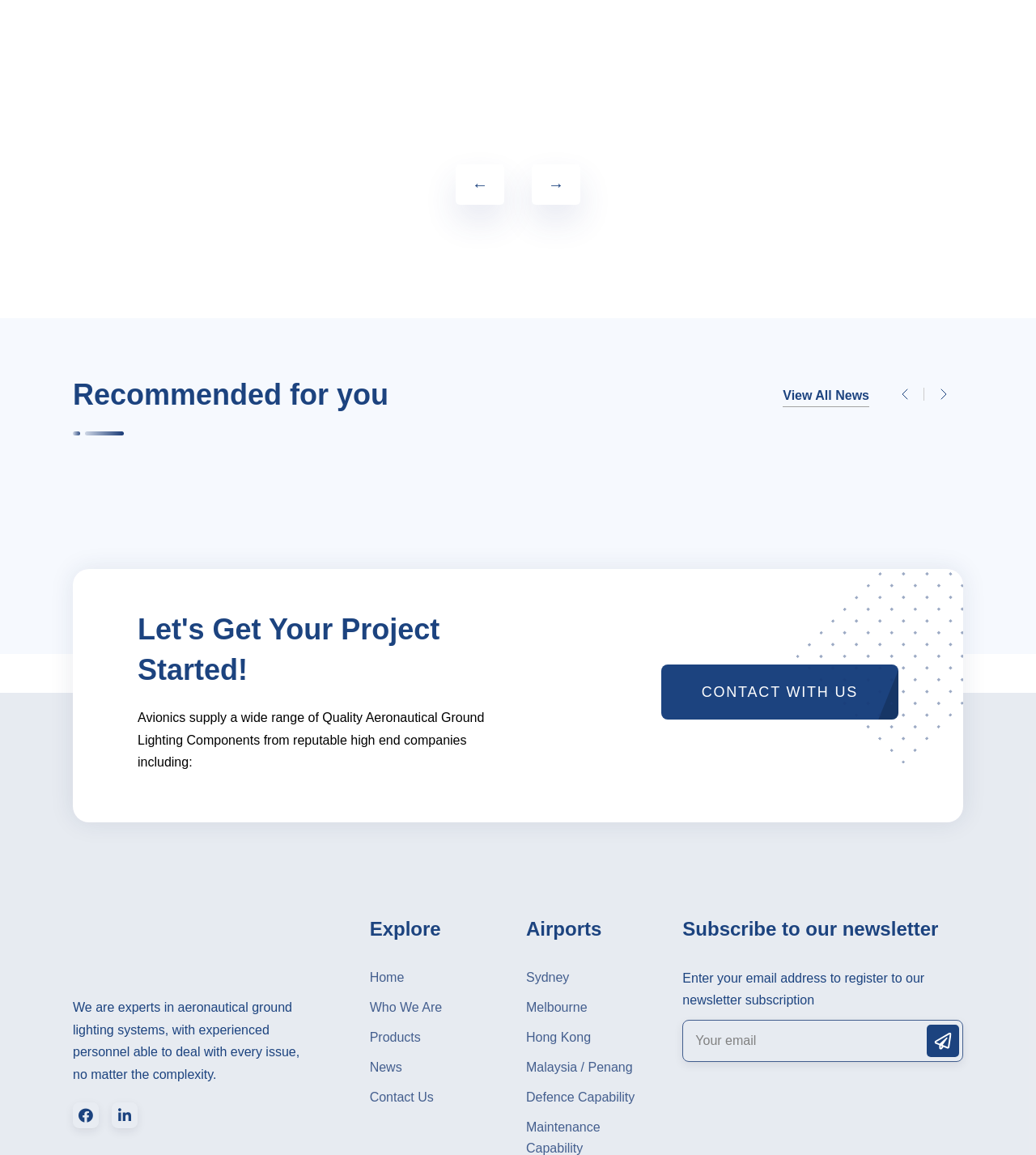Please identify the bounding box coordinates of the element that needs to be clicked to execute the following command: "Click on How to set up". Provide the bounding box using four float numbers between 0 and 1, formatted as [left, top, right, bottom].

None